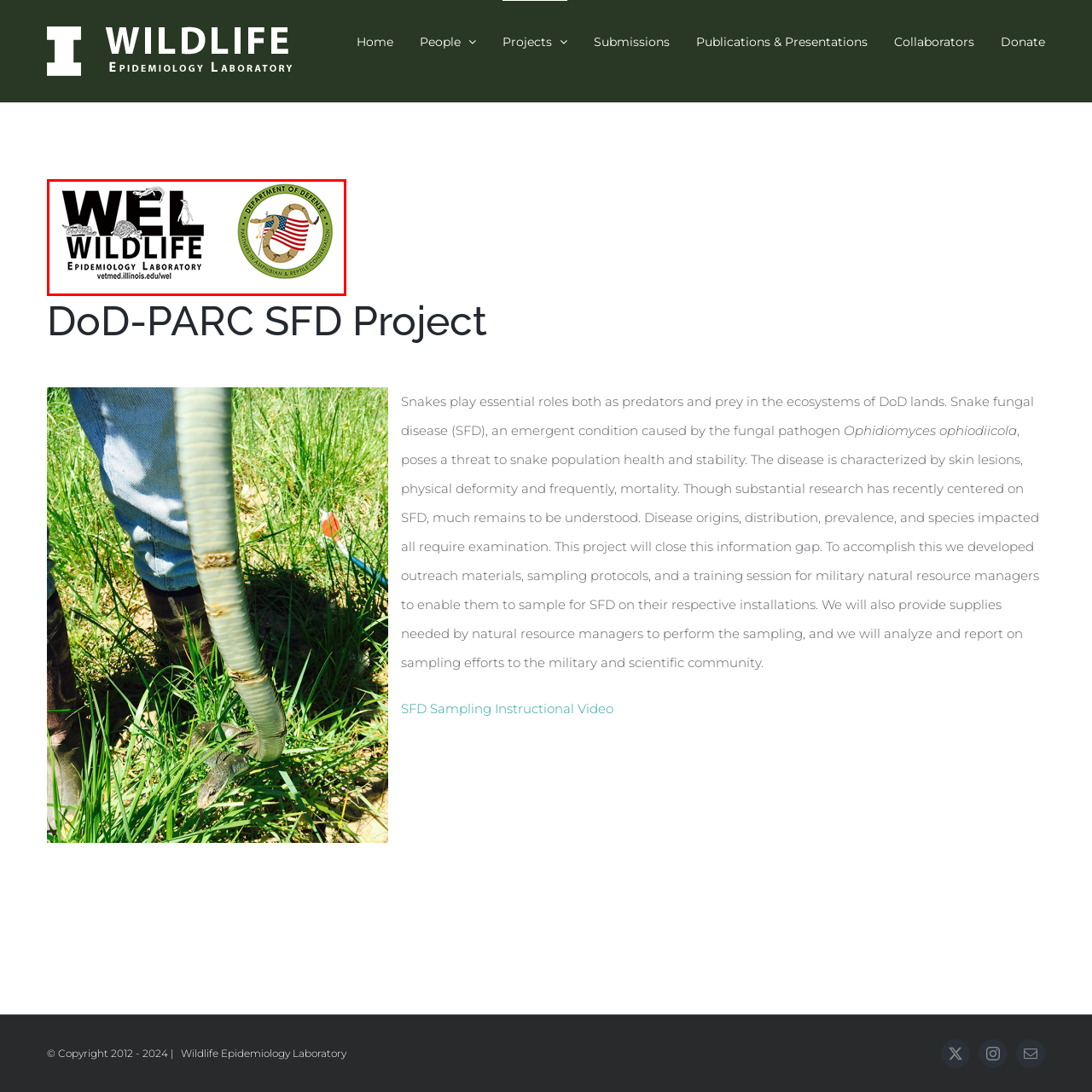What is the Department of Defense's commitment to?
Look at the image inside the red bounding box and craft a detailed answer using the visual details you can see.

The Department of Defense's commitment is to amphibian and reptile conservation, as highlighted by the circular emblem and the text 'PARTNERS IN AMPHIBIAN & REPTILE CONSERVATION' surrounding the DoD logo.